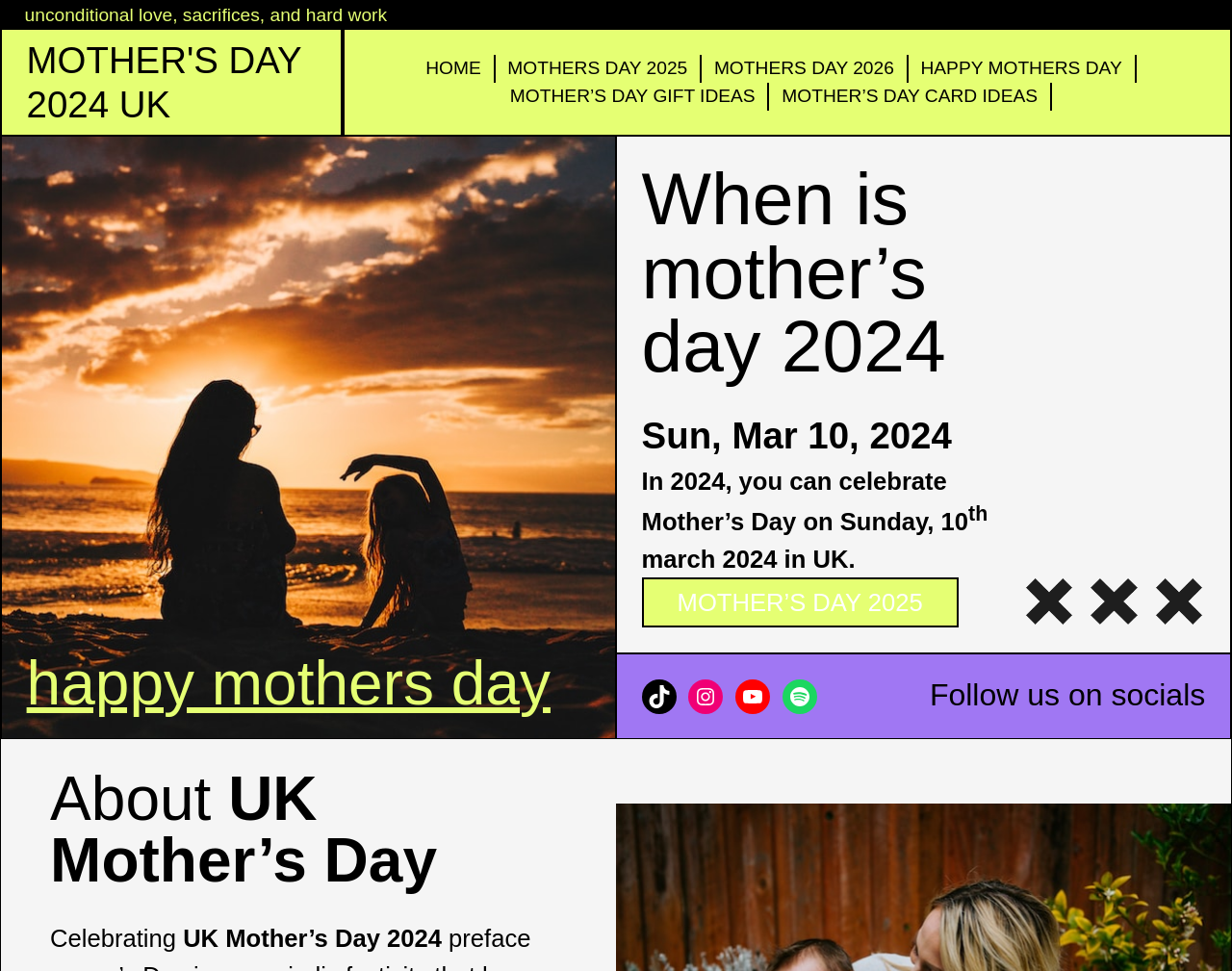Based on the element description, predict the bounding box coordinates (top-left x, top-left y, bottom-right x, bottom-right y) for the UI element in the screenshot: 1TGE120021R6211 Communication Gateway

None